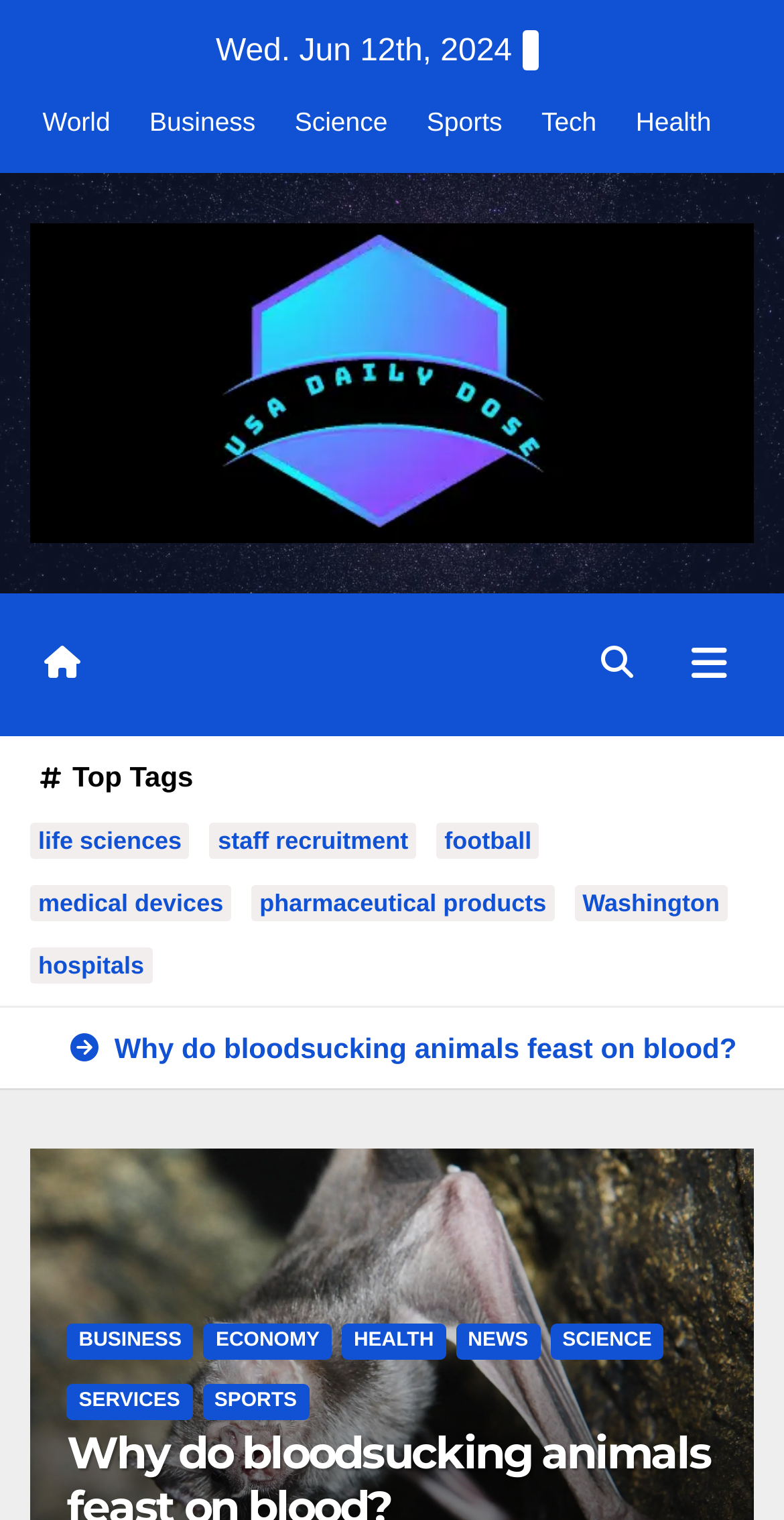What is the date displayed on the webpage?
Provide an in-depth and detailed explanation in response to the question.

I found the date by looking at the StaticText element with the text 'Wed. Jun 12th, 2024' which is located at the top of the webpage.